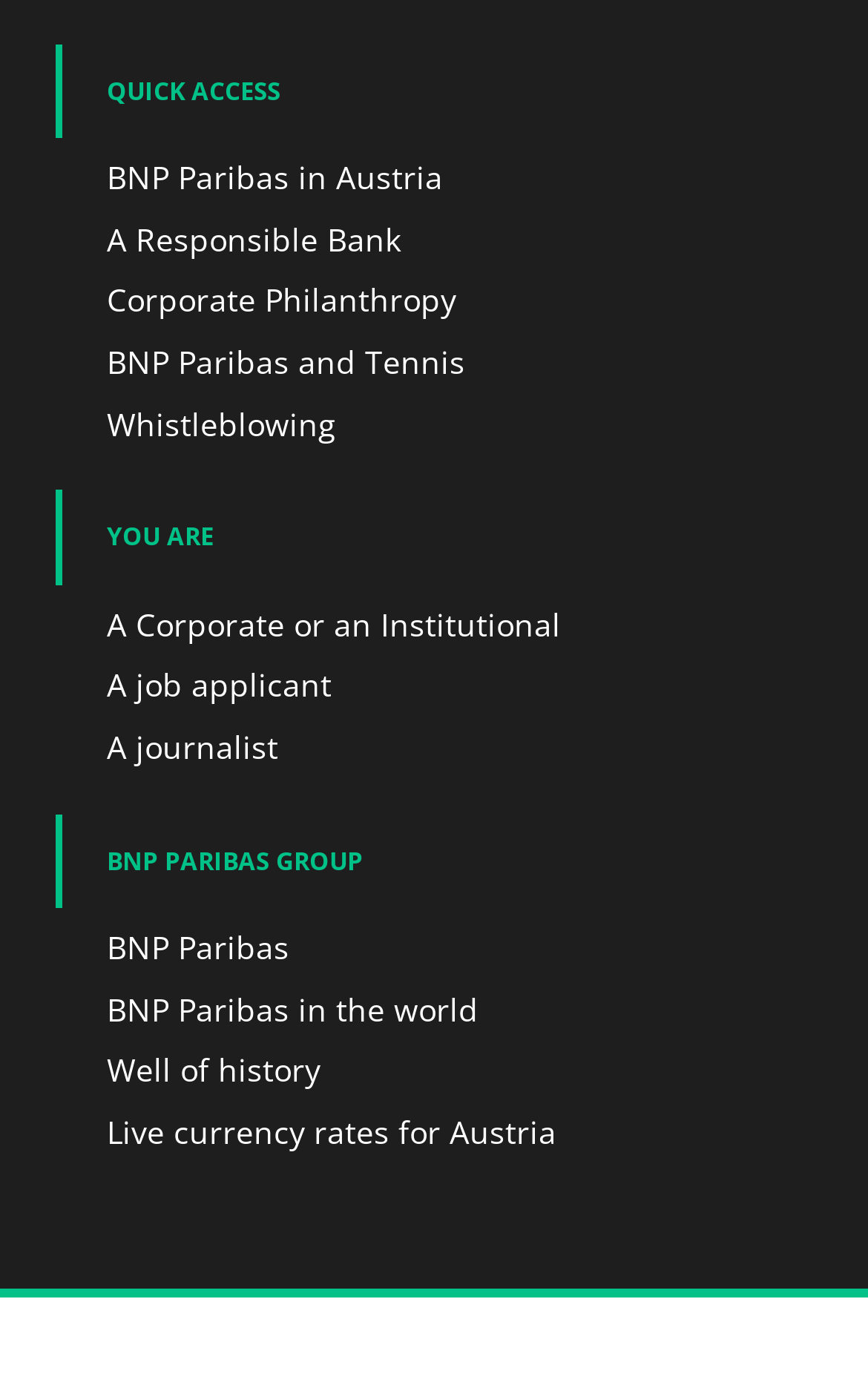Provide a short answer to the following question with just one word or phrase: What is the first link on the webpage?

BNP Paribas in Austria